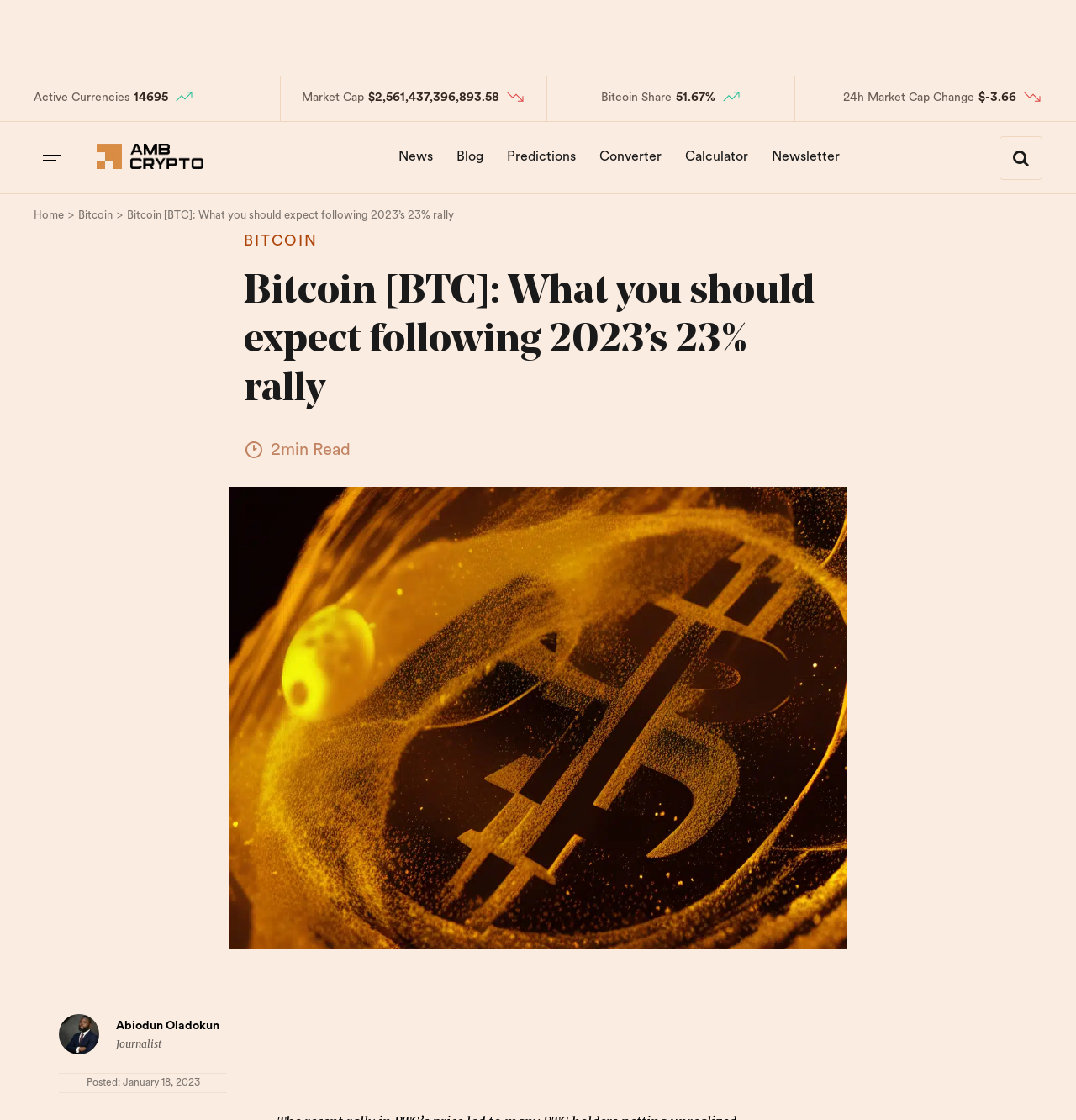Using the provided description Abiodun Oladokun, find the bounding box coordinates for the UI element. Provide the coordinates in (top-left x, top-left y, bottom-right x, bottom-right y) format, ensuring all values are between 0 and 1.

[0.108, 0.911, 0.204, 0.922]